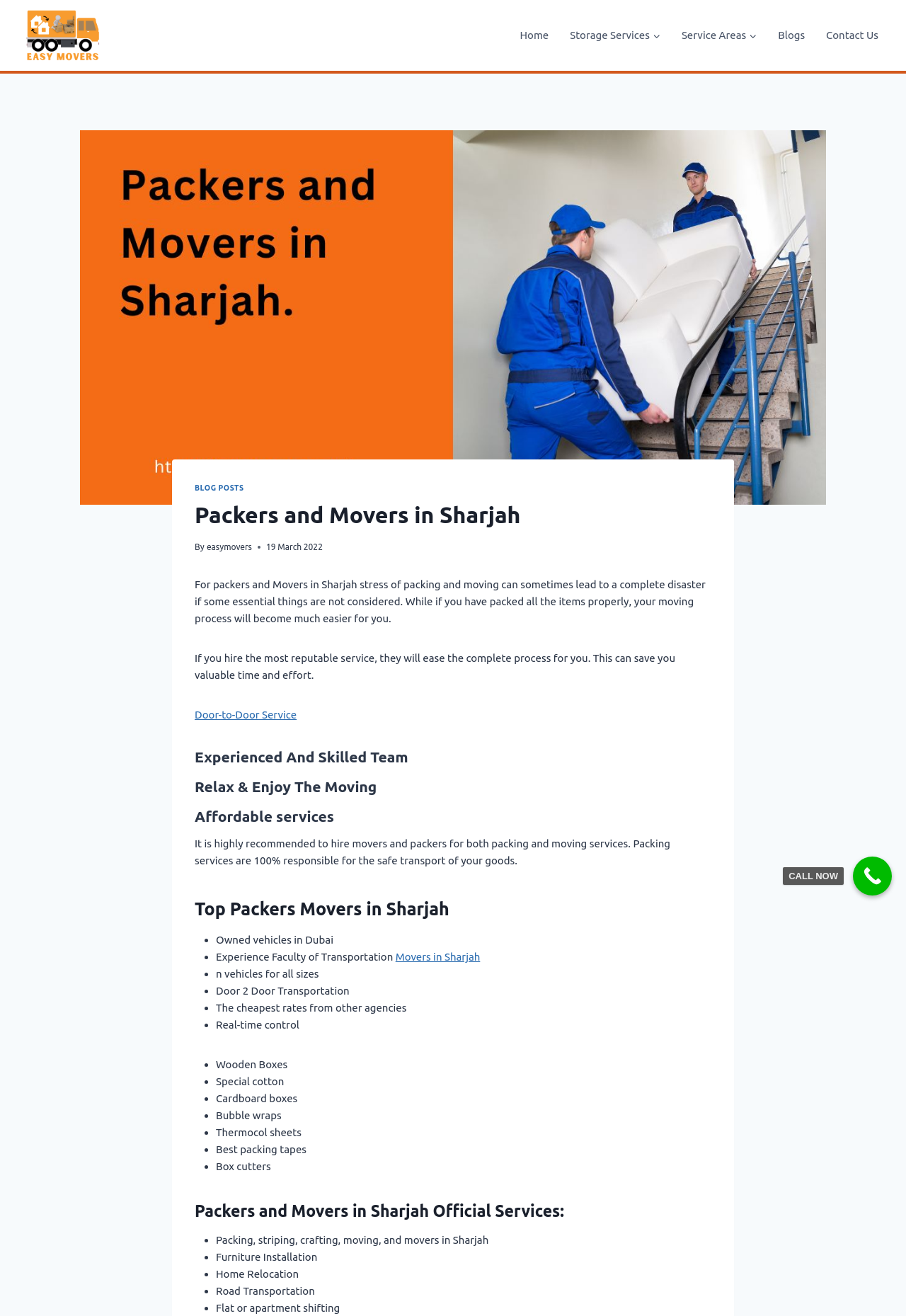Locate the bounding box of the UI element described in the following text: "Relax & Enjoy The Moving".

[0.215, 0.591, 0.416, 0.604]